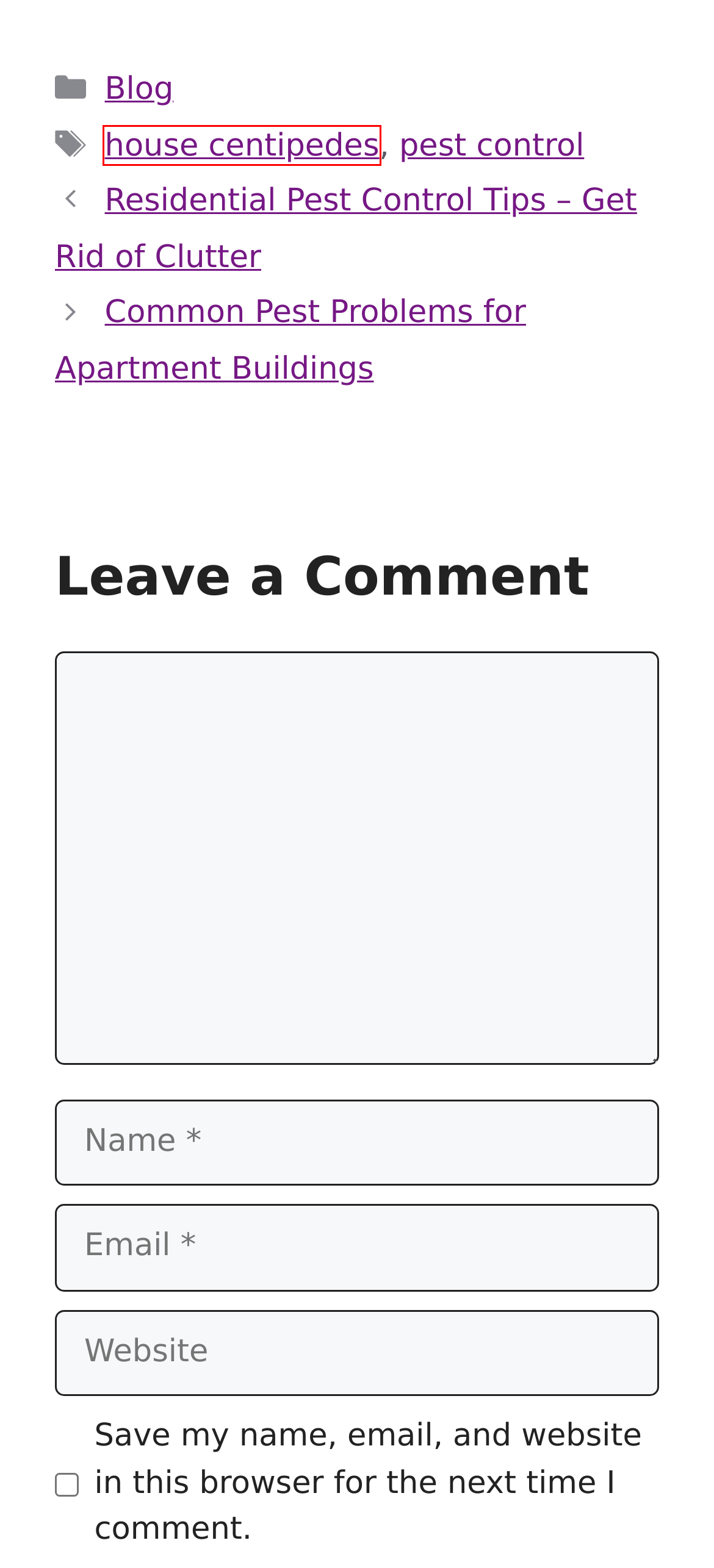Examine the screenshot of a webpage with a red bounding box around a UI element. Select the most accurate webpage description that corresponds to the new page after clicking the highlighted element. Here are the choices:
A. Privacy Policy
B. Residential Pest Control Tips - Get Rid of Clutter
C. Tag: house centipedes
D. Common Pest Problems for Apartment Buildings
E. Tag: pest control
F. Contact Us
G. Category: Blog
H. Top-Tier Service Company

C